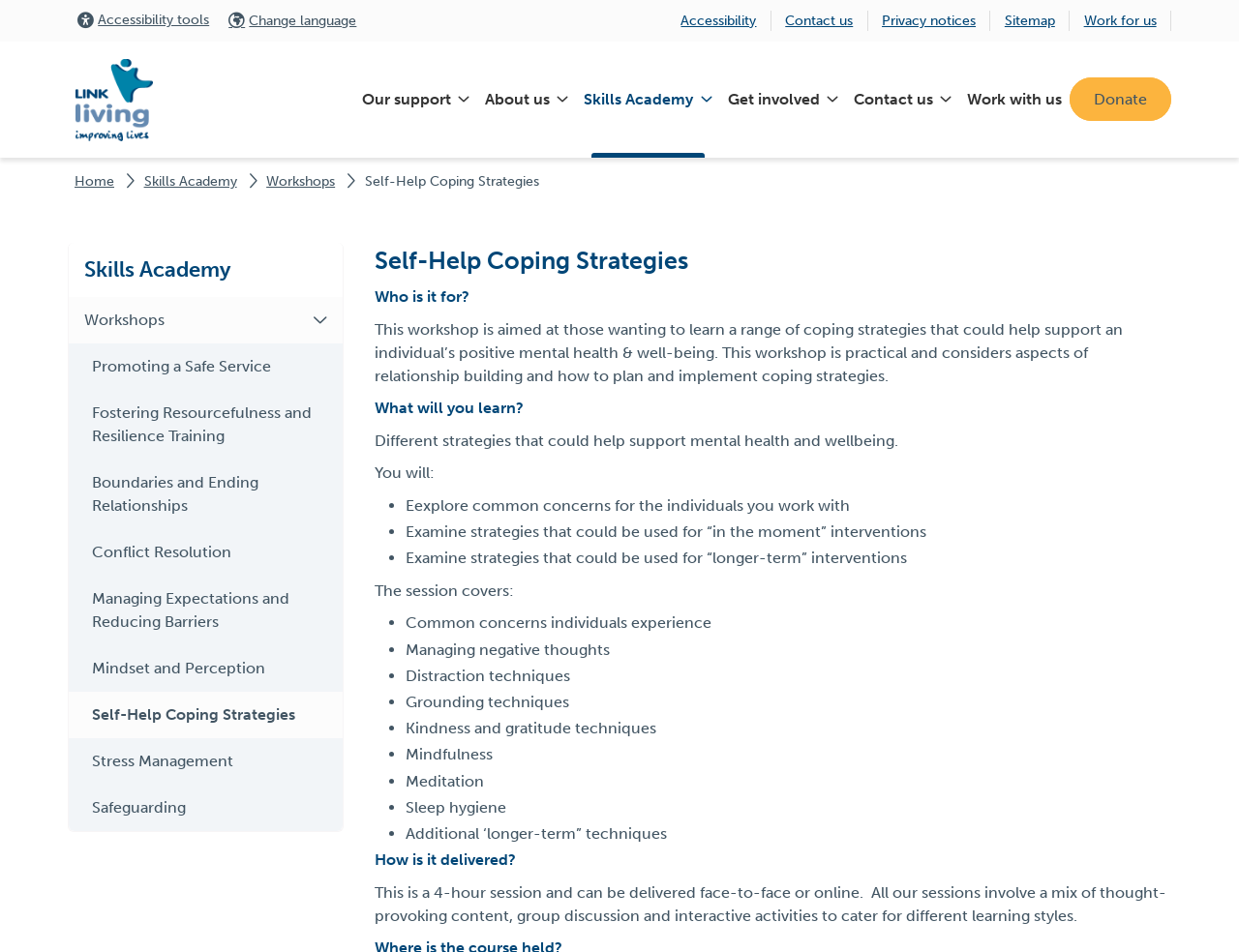Identify the coordinates of the bounding box for the element that must be clicked to accomplish the instruction: "Go to Skills Academy".

[0.068, 0.27, 0.186, 0.297]